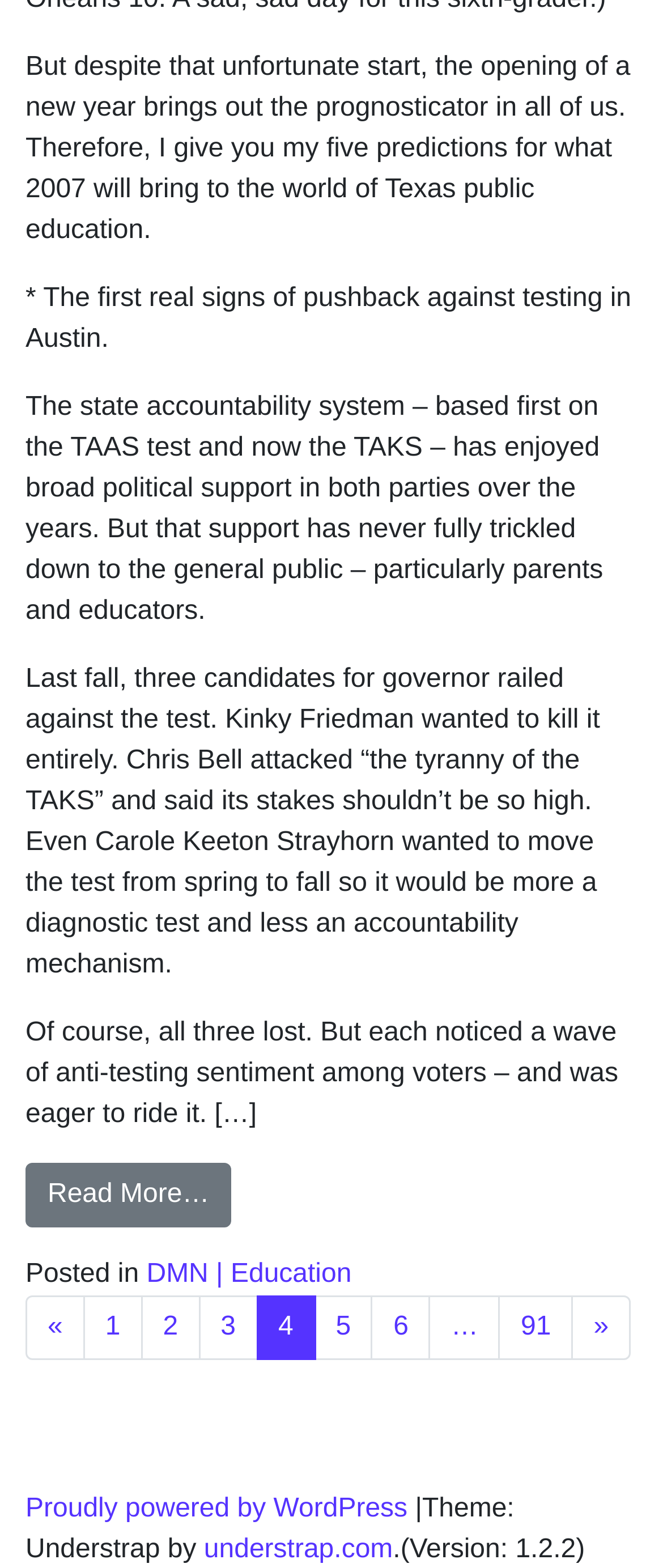From the element description: "1", extract the bounding box coordinates of the UI element. The coordinates should be expressed as four float numbers between 0 and 1, in the order [left, top, right, bottom].

[0.125, 0.827, 0.215, 0.868]